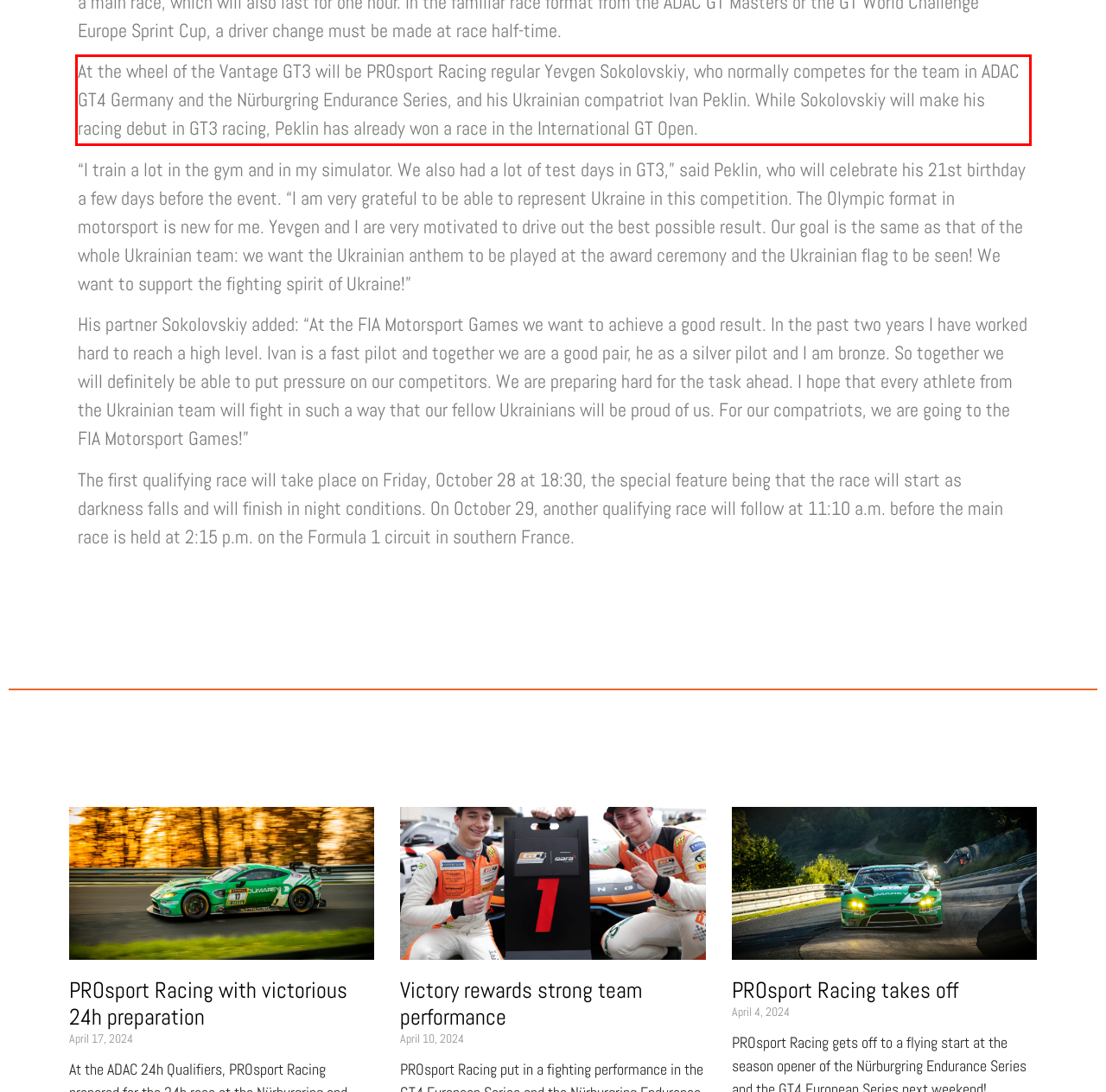From the provided screenshot, extract the text content that is enclosed within the red bounding box.

At the wheel of the Vantage GT3 will be PROsport Racing regular Yevgen Sokolovskiy, who normally competes for the team in ADAC GT4 Germany and the Nürburgring Endurance Series, and his Ukrainian compatriot Ivan Peklin. While Sokolovskiy will make his racing debut in GT3 racing, Peklin has already won a race in the International GT Open.